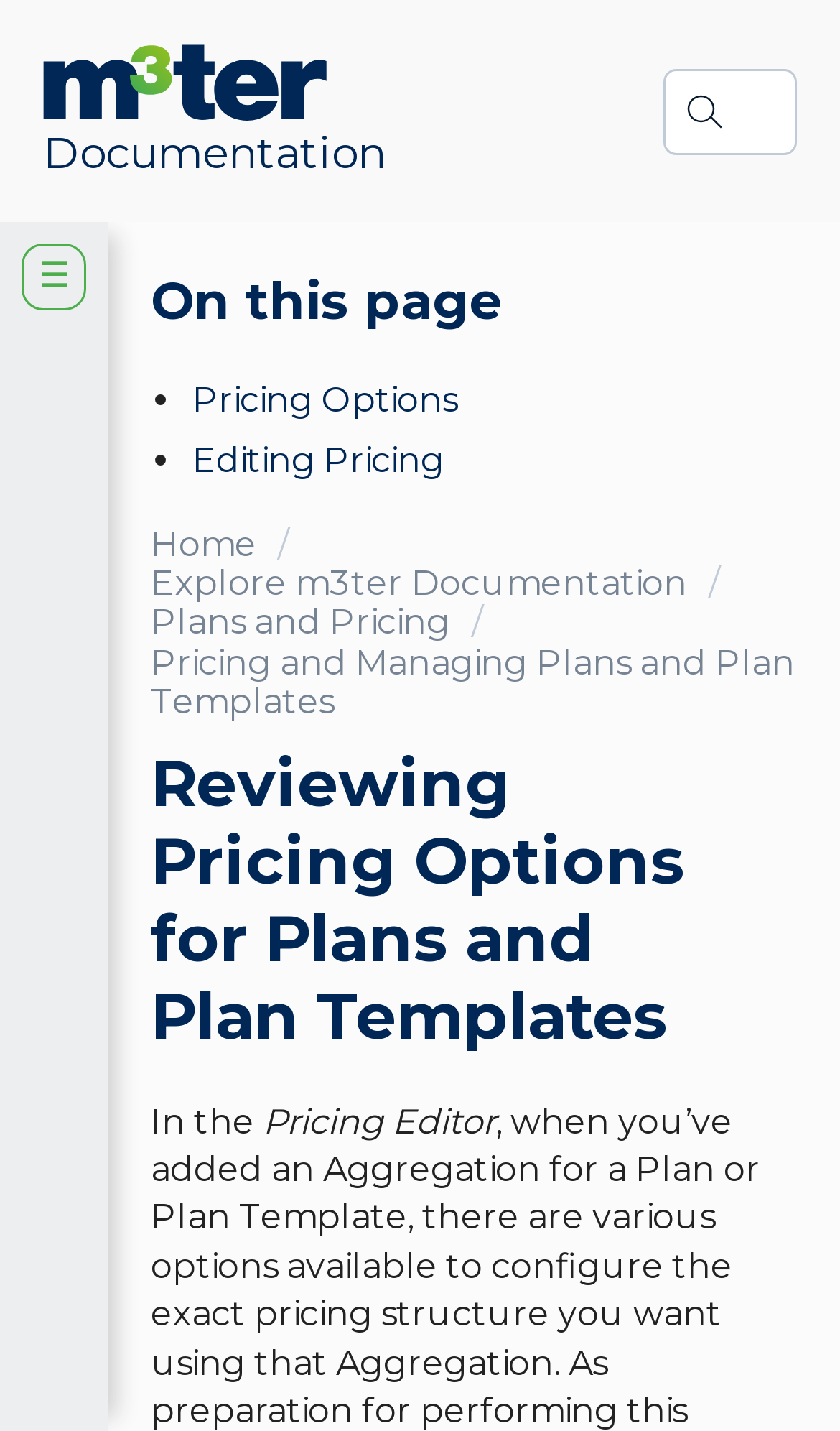Identify the bounding box for the UI element described as: "☰". Ensure the coordinates are four float numbers between 0 and 1, formatted as [left, top, right, bottom].

[0.026, 0.171, 0.103, 0.216]